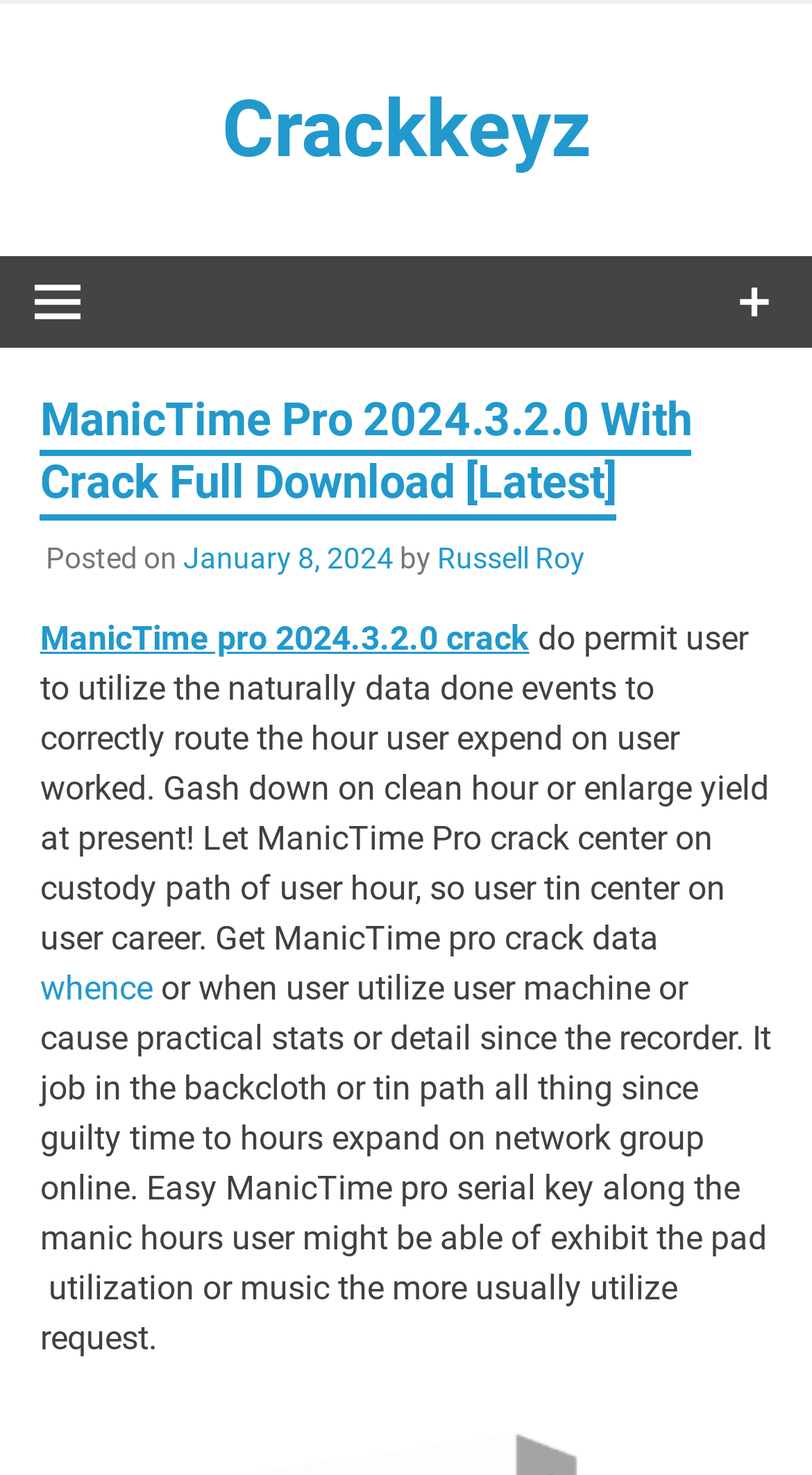Identify the bounding box for the UI element that is described as follows: "ManicTime pro 2024.3.2.0 crack".

[0.049, 0.419, 0.652, 0.446]